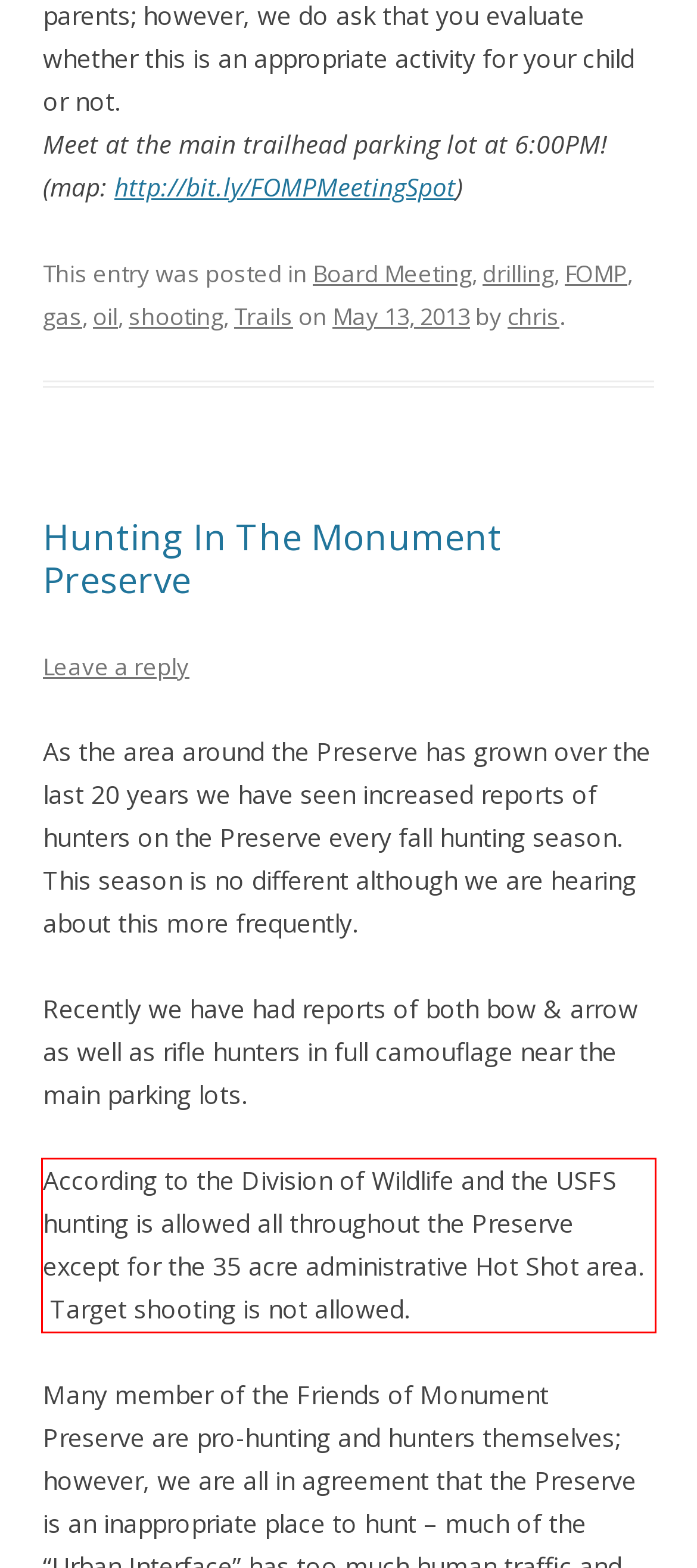Please use OCR to extract the text content from the red bounding box in the provided webpage screenshot.

According to the Division of Wildlife and the USFS hunting is allowed all throughout the Preserve except for the 35 acre administrative Hot Shot area. Target shooting is not allowed.